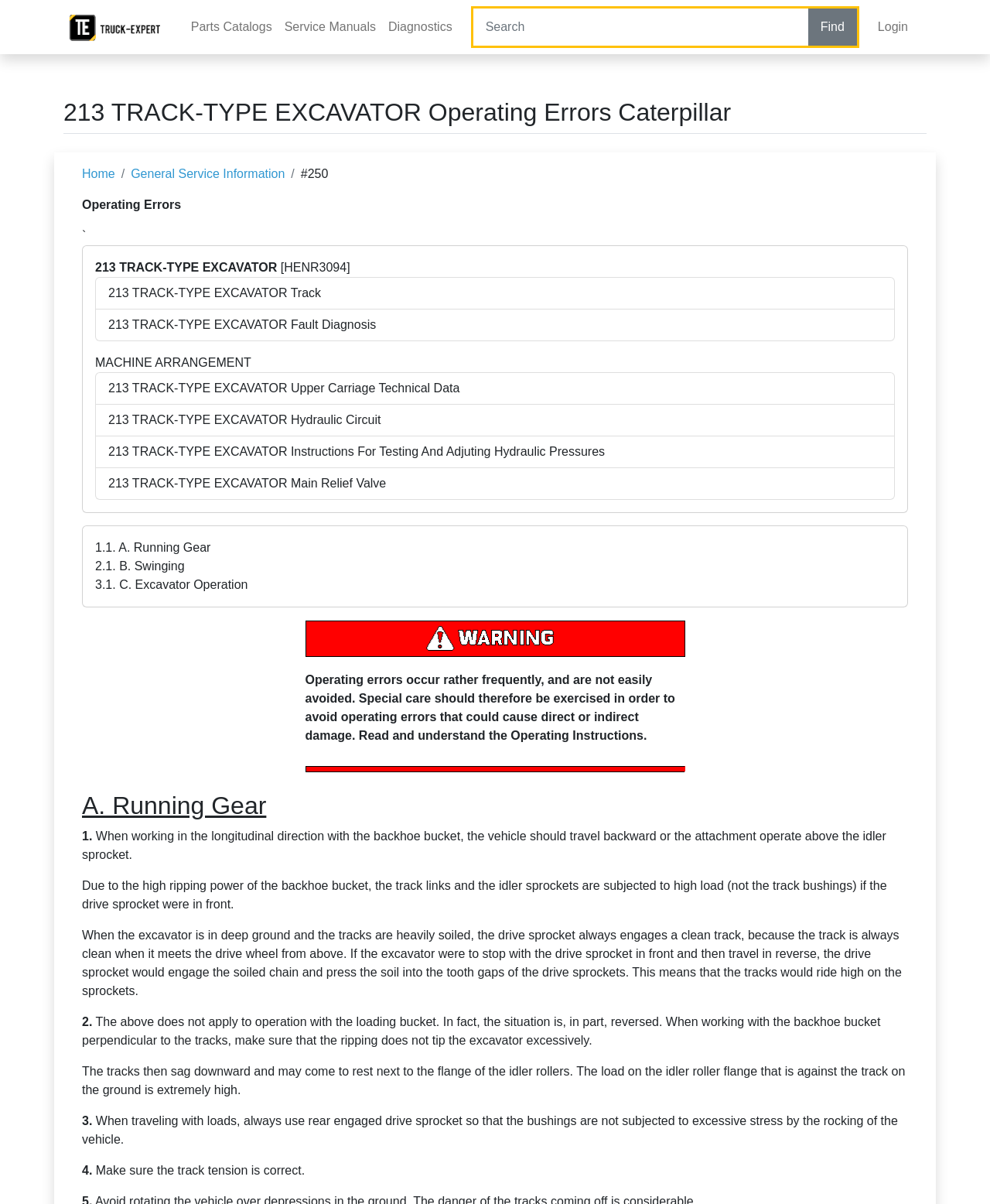Why is correct track tension important?
Please interpret the details in the image and answer the question thoroughly.

The webpage mentions that making sure the track tension is correct is important. This is likely to avoid excessive stress on the tracks and other components, which could lead to damage or other issues.